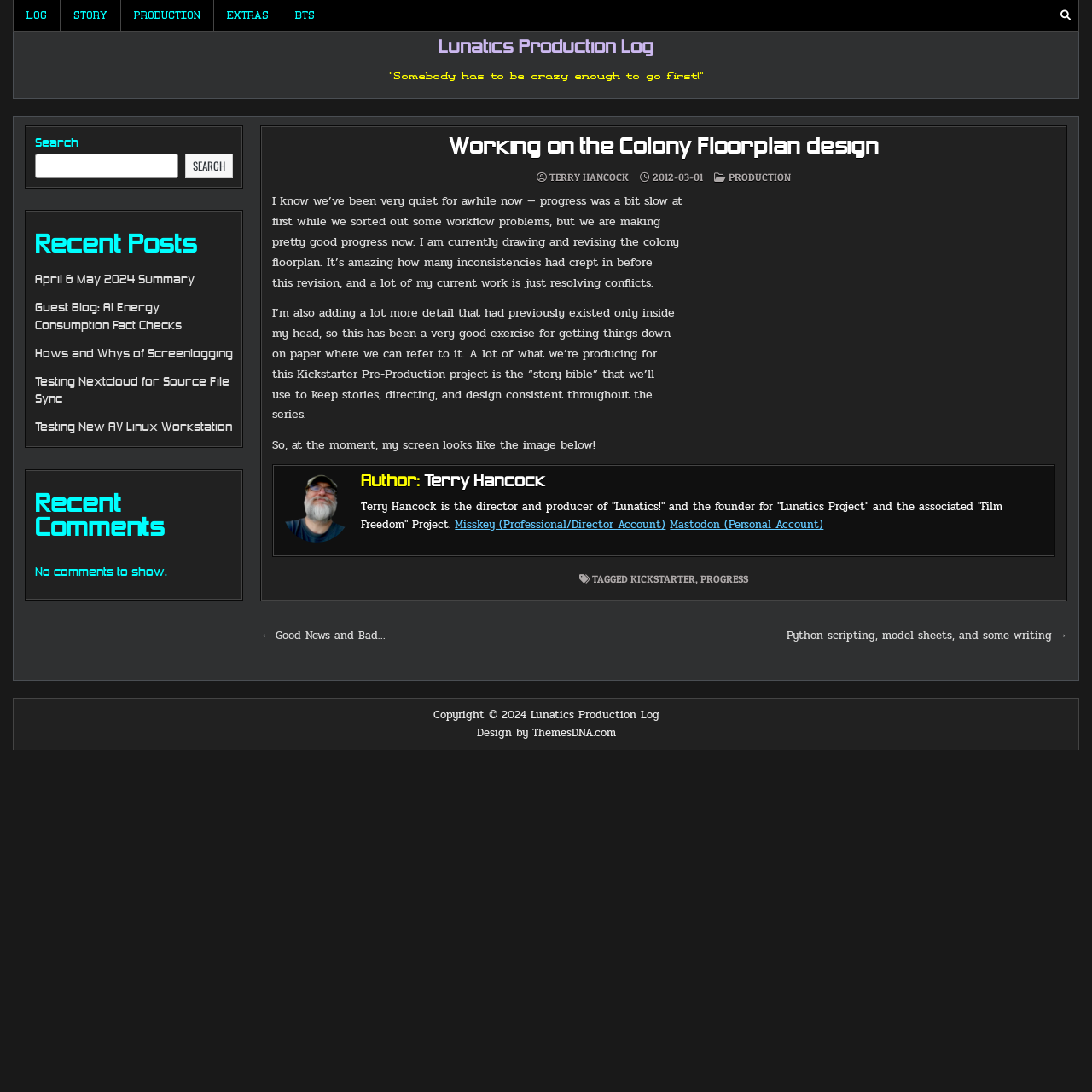Determine the bounding box coordinates for the area that needs to be clicked to fulfill this task: "Read the latest articles". The coordinates must be given as four float numbers between 0 and 1, i.e., [left, top, right, bottom].

None